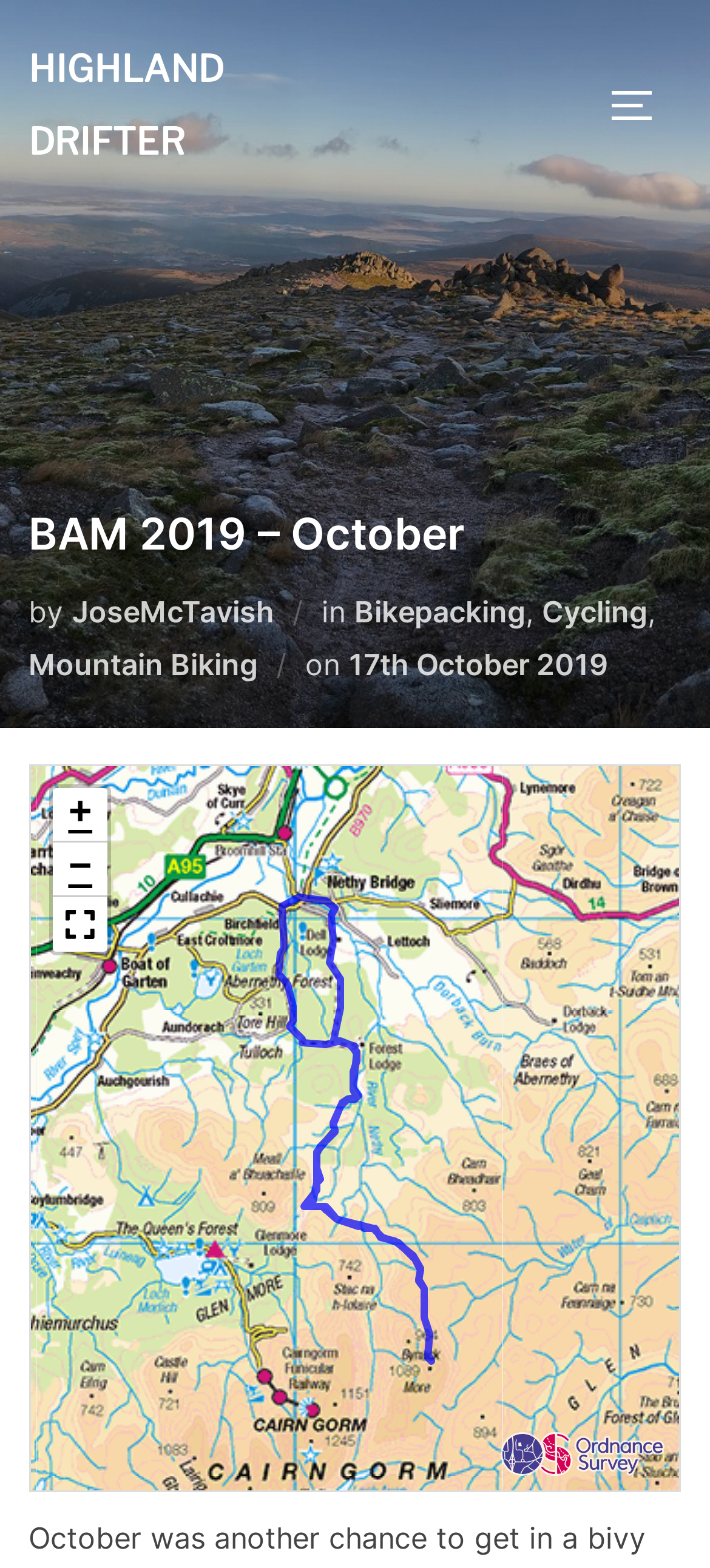Identify the bounding box for the described UI element: "17th October 201914th March 2023".

[0.491, 0.412, 0.855, 0.435]